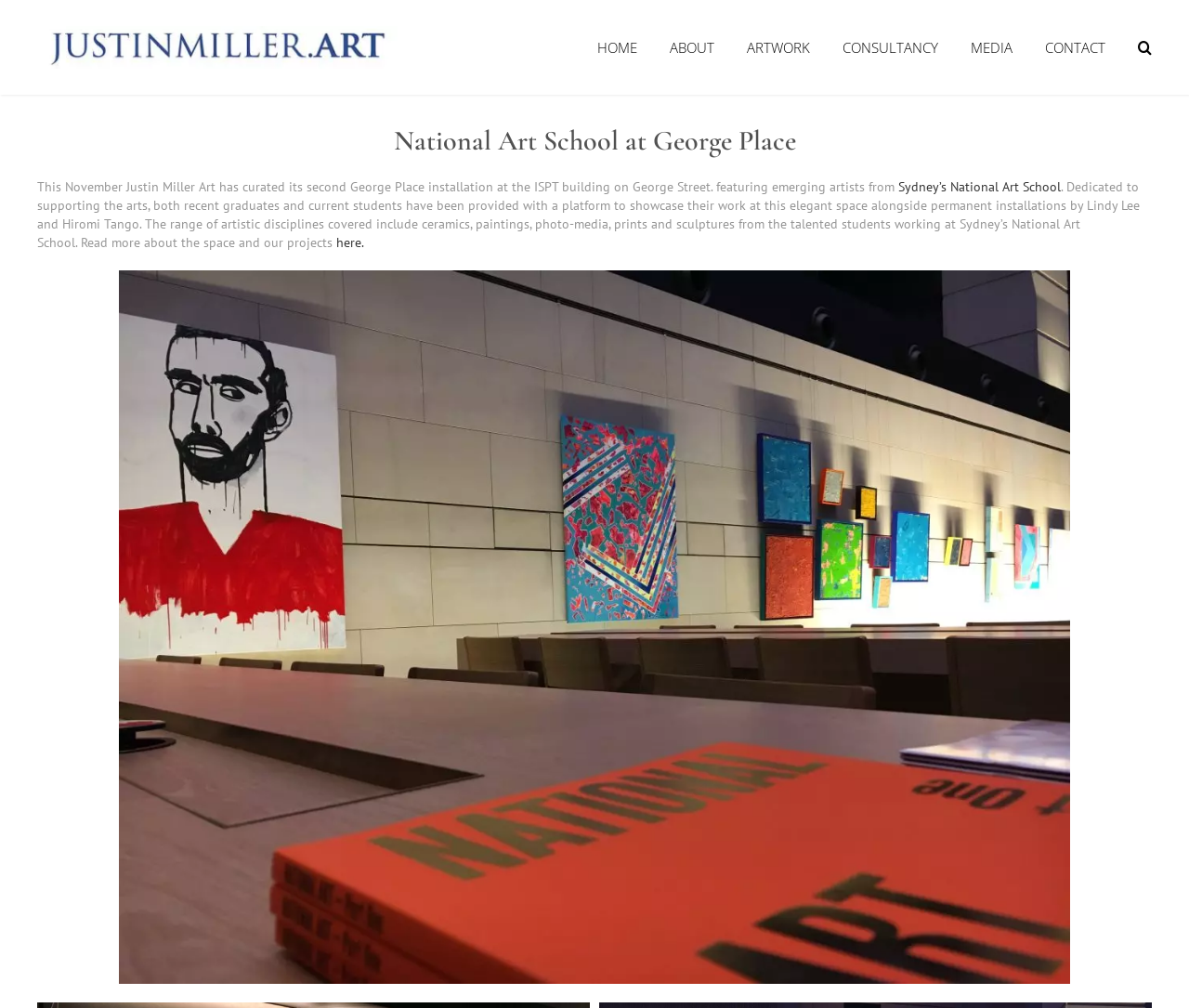Find the coordinates for the bounding box of the element with this description: "Contact".

[0.879, 0.0, 0.93, 0.094]